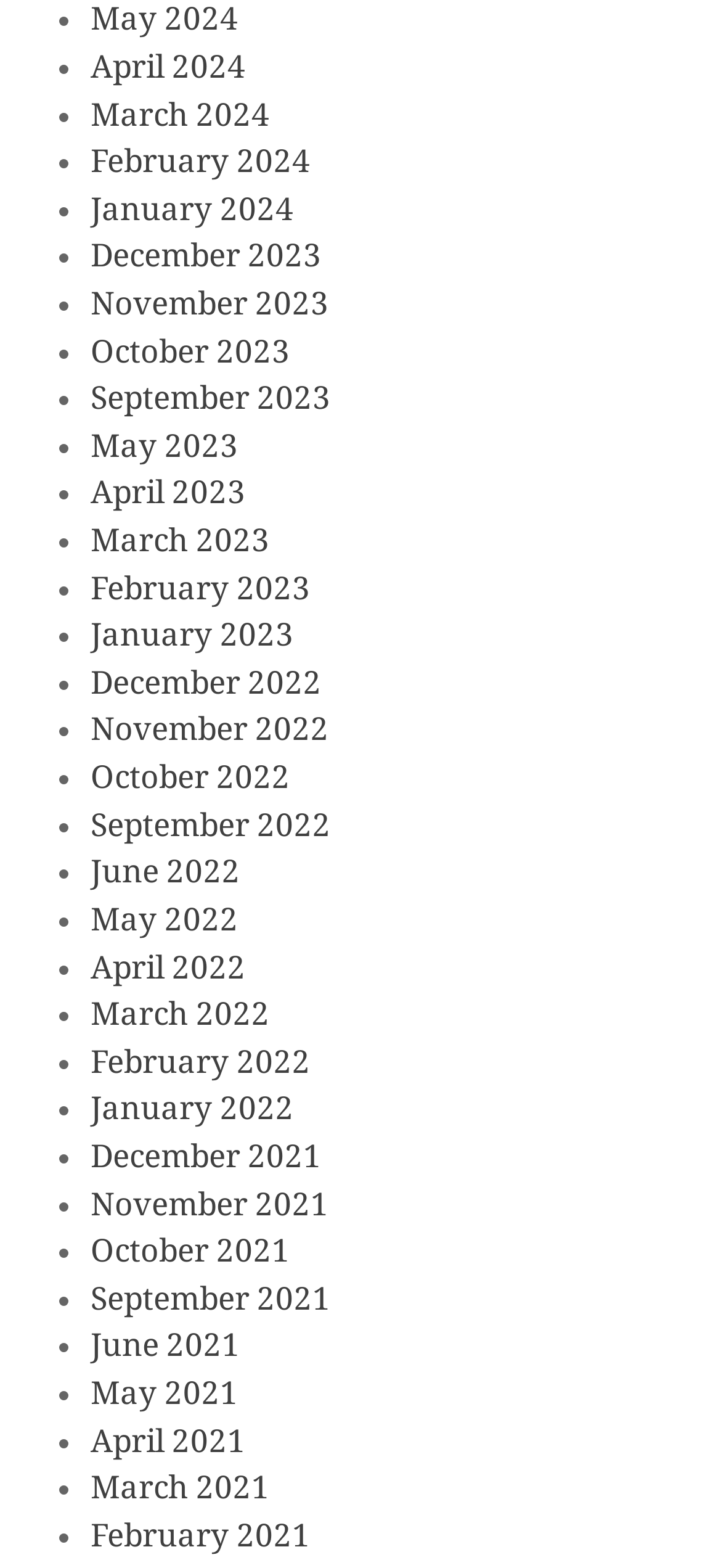Pinpoint the bounding box coordinates of the area that must be clicked to complete this instruction: "View September 2021".

[0.126, 0.816, 0.459, 0.84]